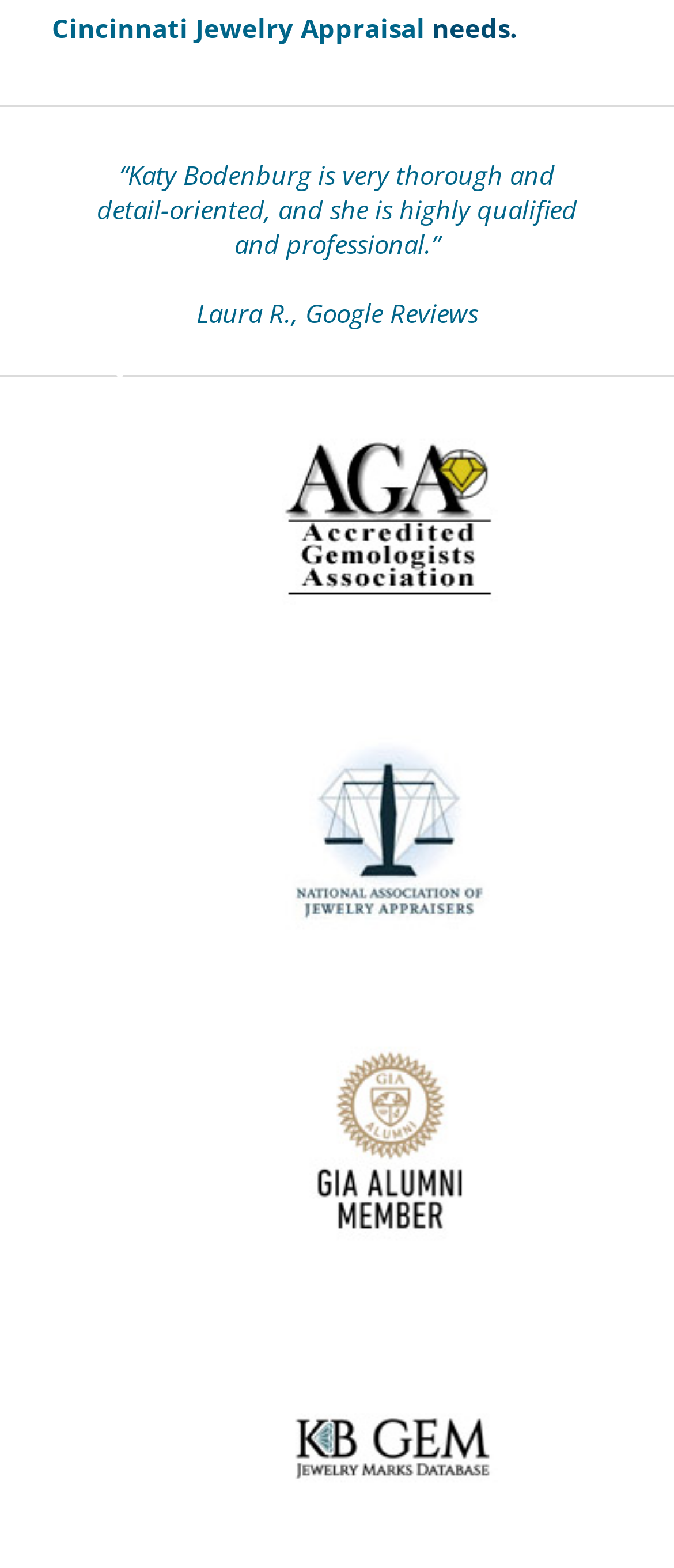What is the tone of the testimonial on the page?
Refer to the image and provide a one-word or short phrase answer.

Positive